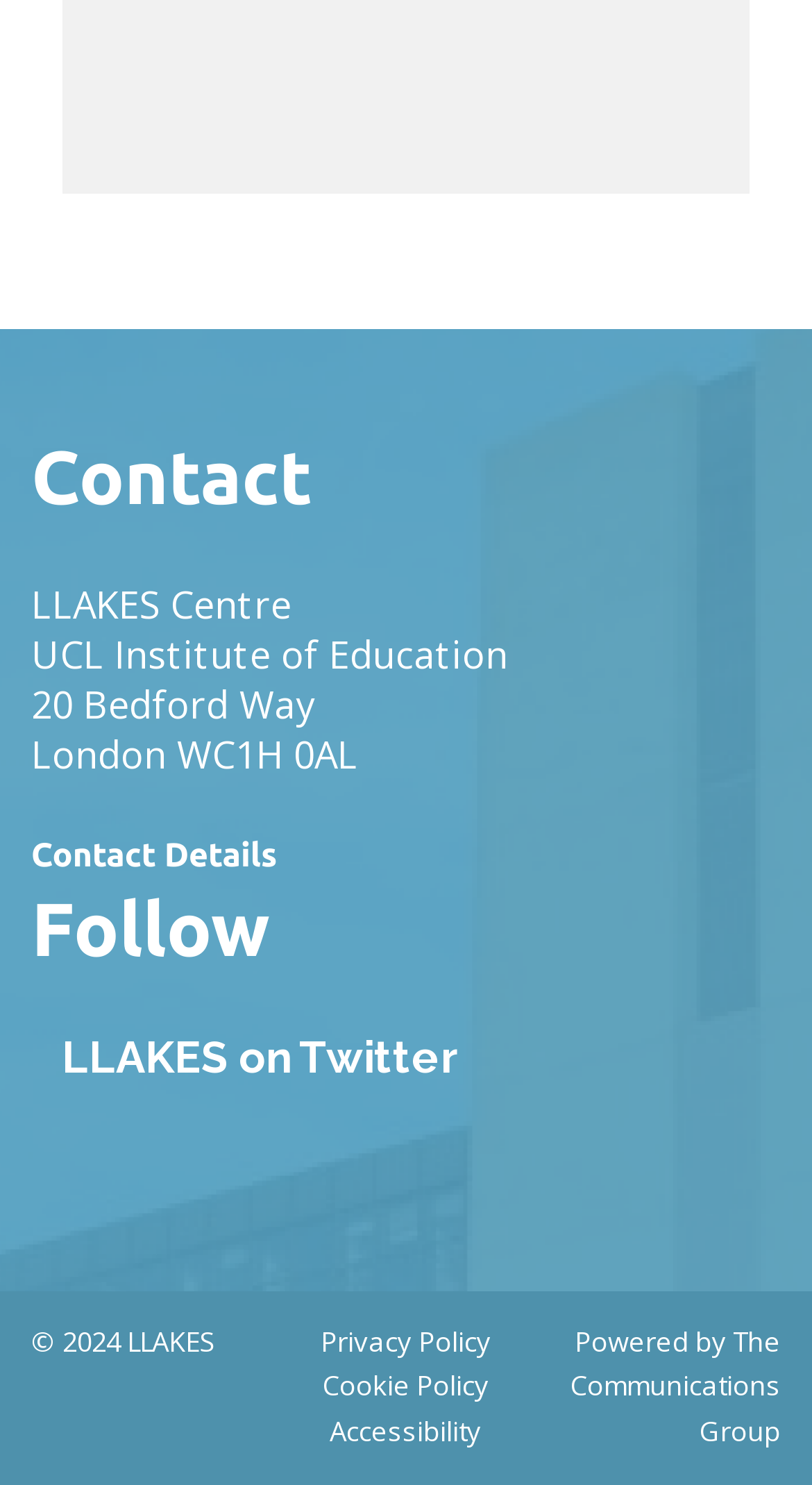Predict the bounding box of the UI element based on the description: "Accessibility". The coordinates should be four float numbers between 0 and 1, formatted as [left, top, right, bottom].

[0.406, 0.951, 0.594, 0.976]